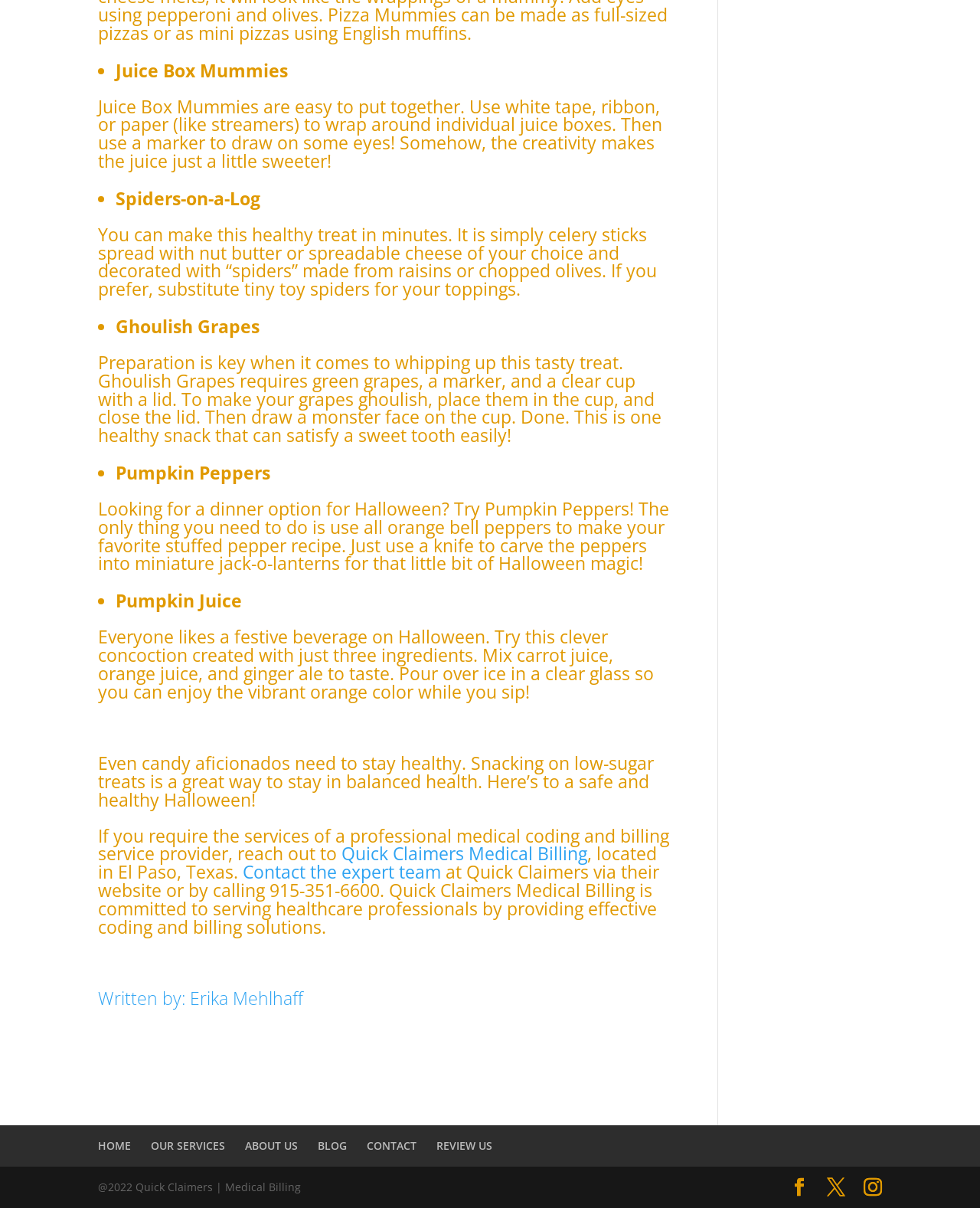Please answer the following question using a single word or phrase: What is the first Halloween-themed snack mentioned?

Juice Box Mummies